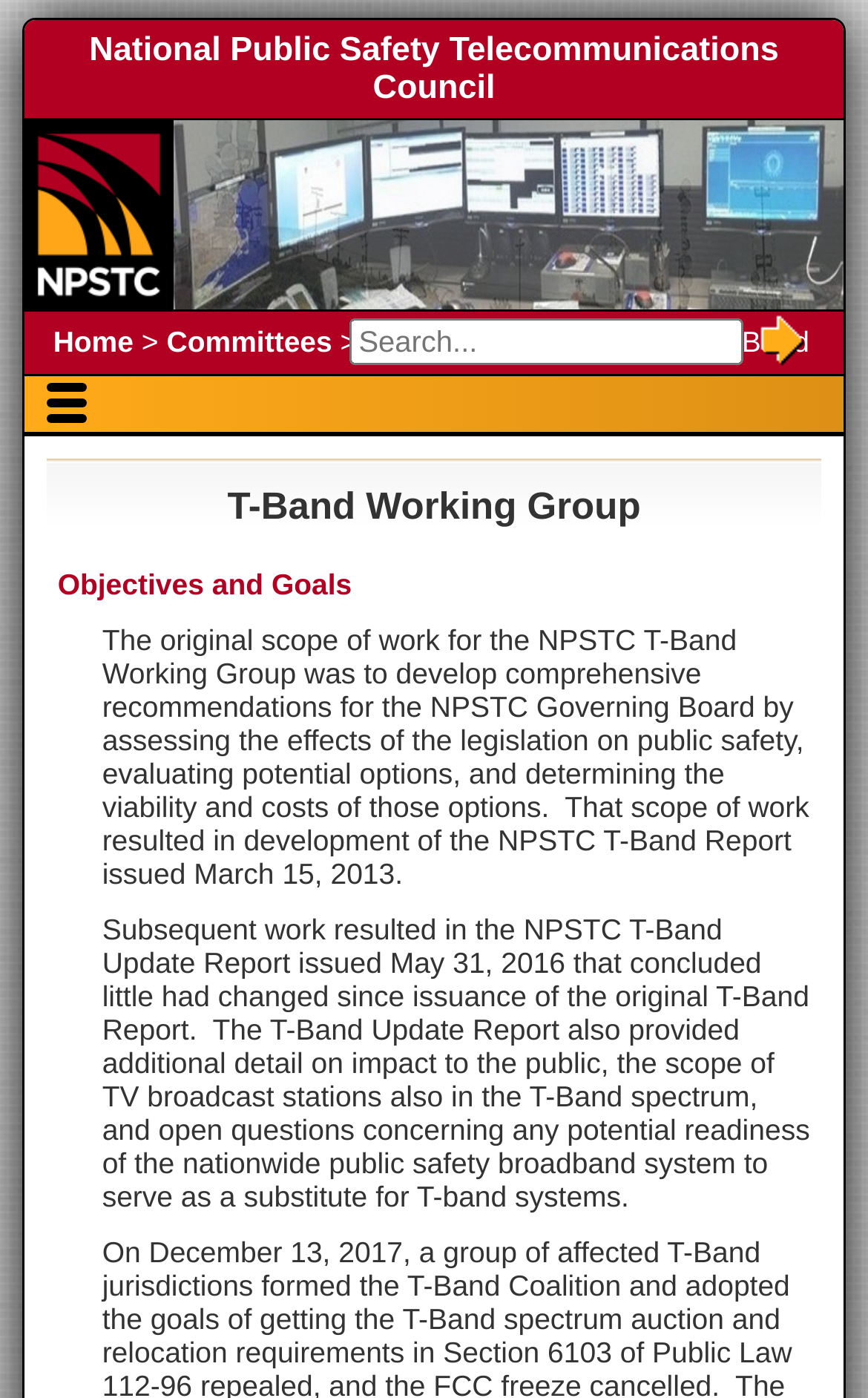Based on the image, provide a detailed response to the question:
What is the image description?

The image element has a description 'Computers : monitor array' which suggests that the image is related to computers or monitors.